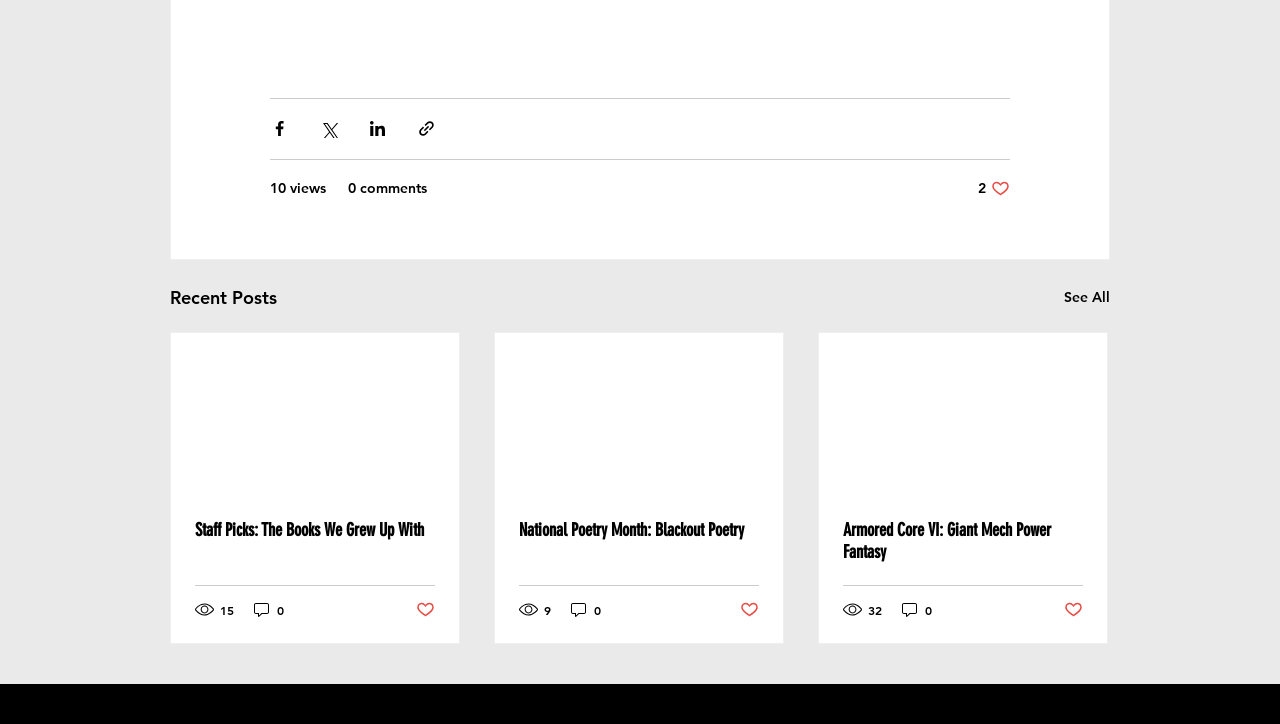Identify the bounding box coordinates of the area that should be clicked in order to complete the given instruction: "Share via Facebook". The bounding box coordinates should be four float numbers between 0 and 1, i.e., [left, top, right, bottom].

[0.211, 0.165, 0.226, 0.191]